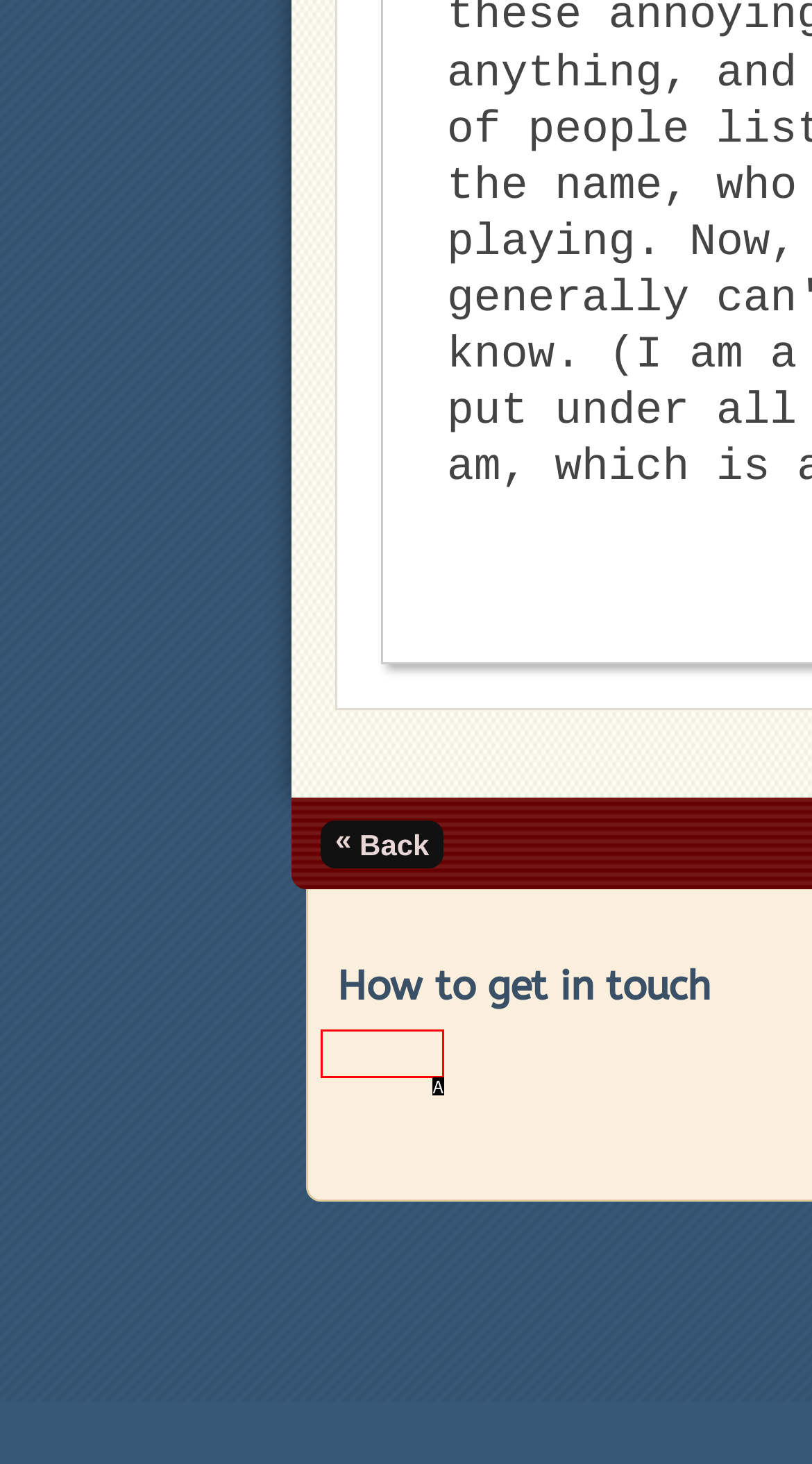Given the element description: New & Updated Version, choose the HTML element that aligns with it. Indicate your choice with the corresponding letter.

None